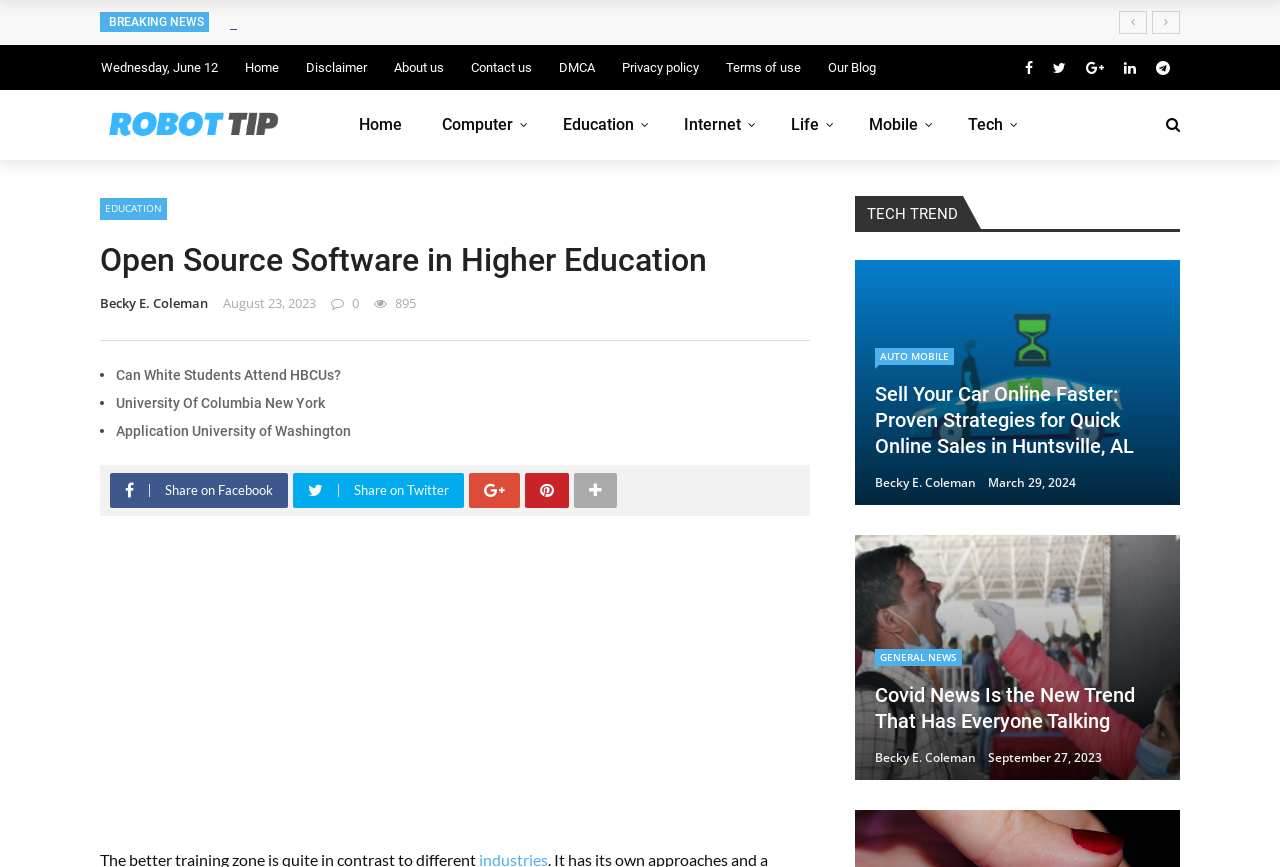Please identify the bounding box coordinates of the region to click in order to complete the task: "Click on Home". The coordinates must be four float numbers between 0 and 1, specified as [left, top, right, bottom].

[0.191, 0.069, 0.218, 0.087]